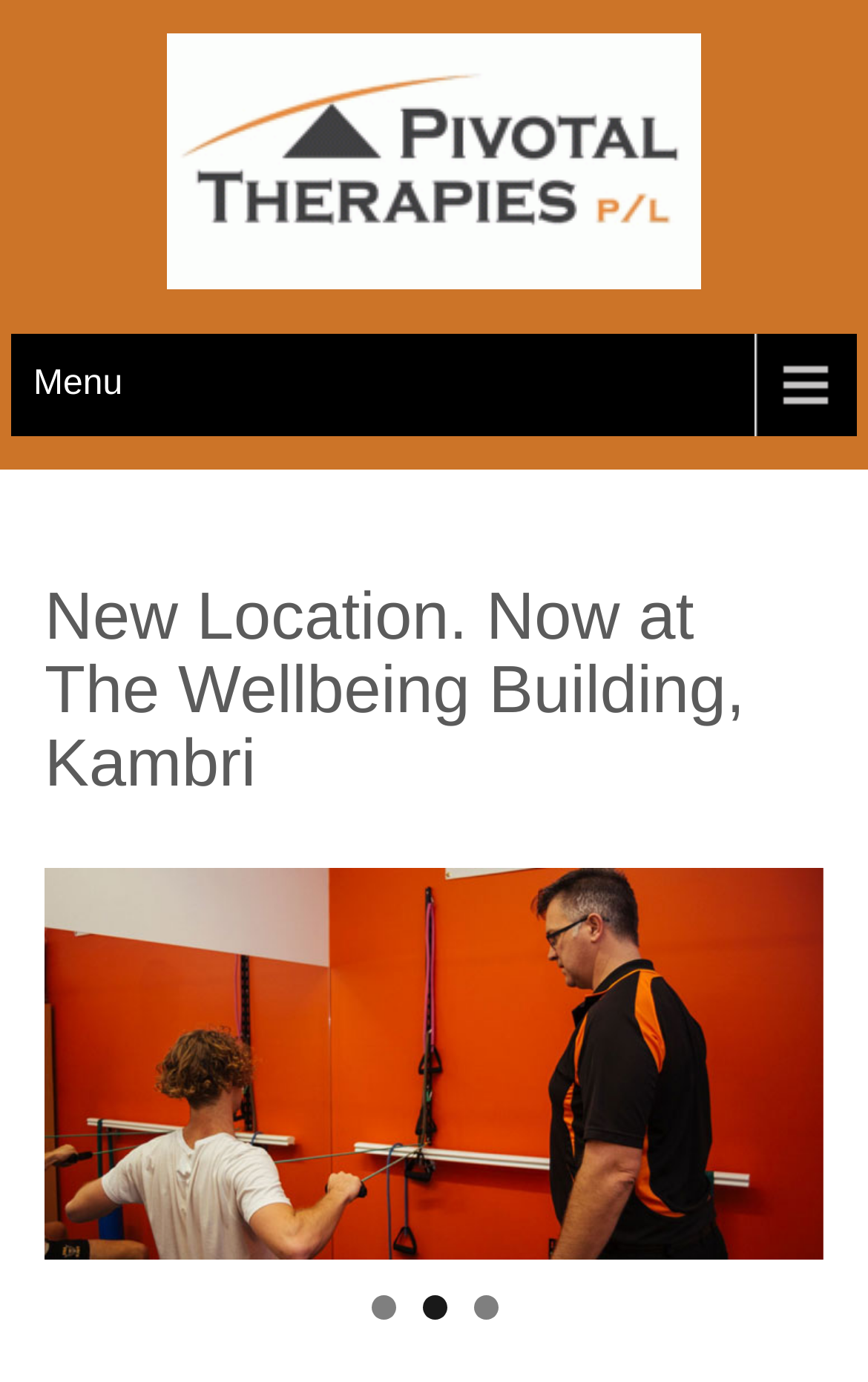What is the name of the therapy center?
From the screenshot, supply a one-word or short-phrase answer.

Pivotal Therapies